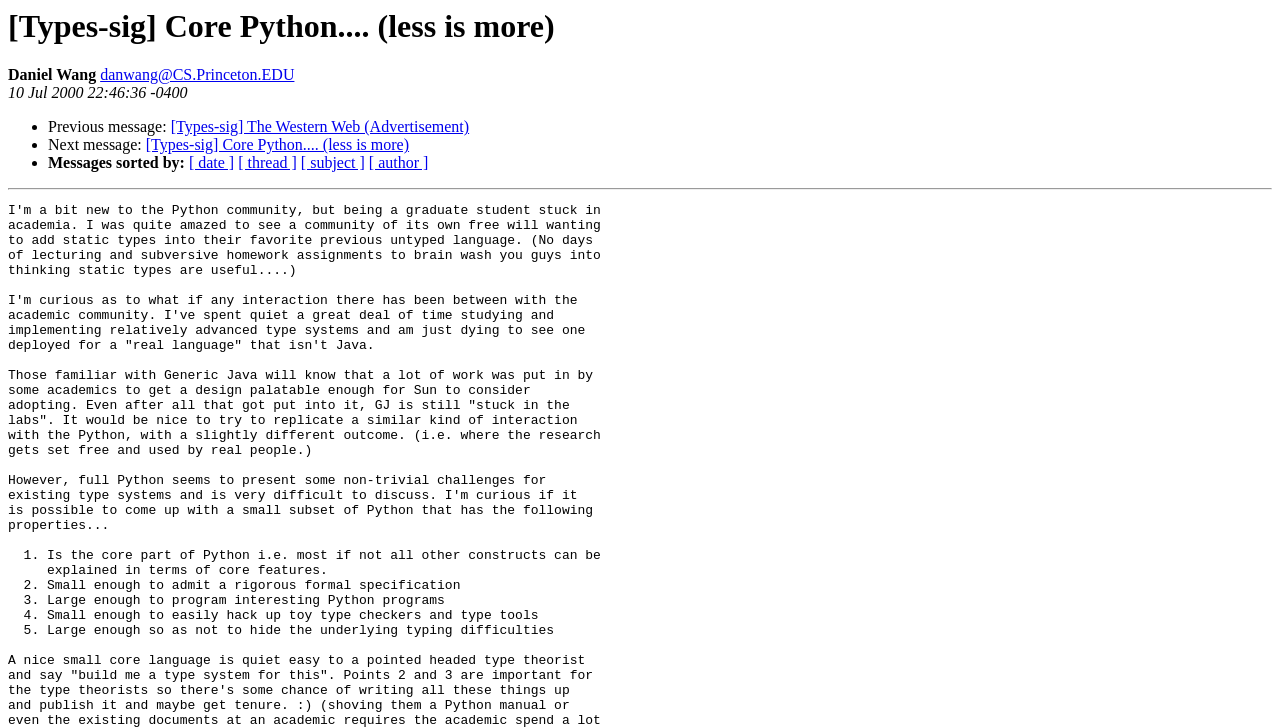Bounding box coordinates are specified in the format (top-left x, top-left y, bottom-right x, bottom-right y). All values are floating point numbers bounded between 0 and 1. Please provide the bounding box coordinate of the region this sentence describes: danwang@CS.Princeton.EDU

[0.078, 0.091, 0.23, 0.115]